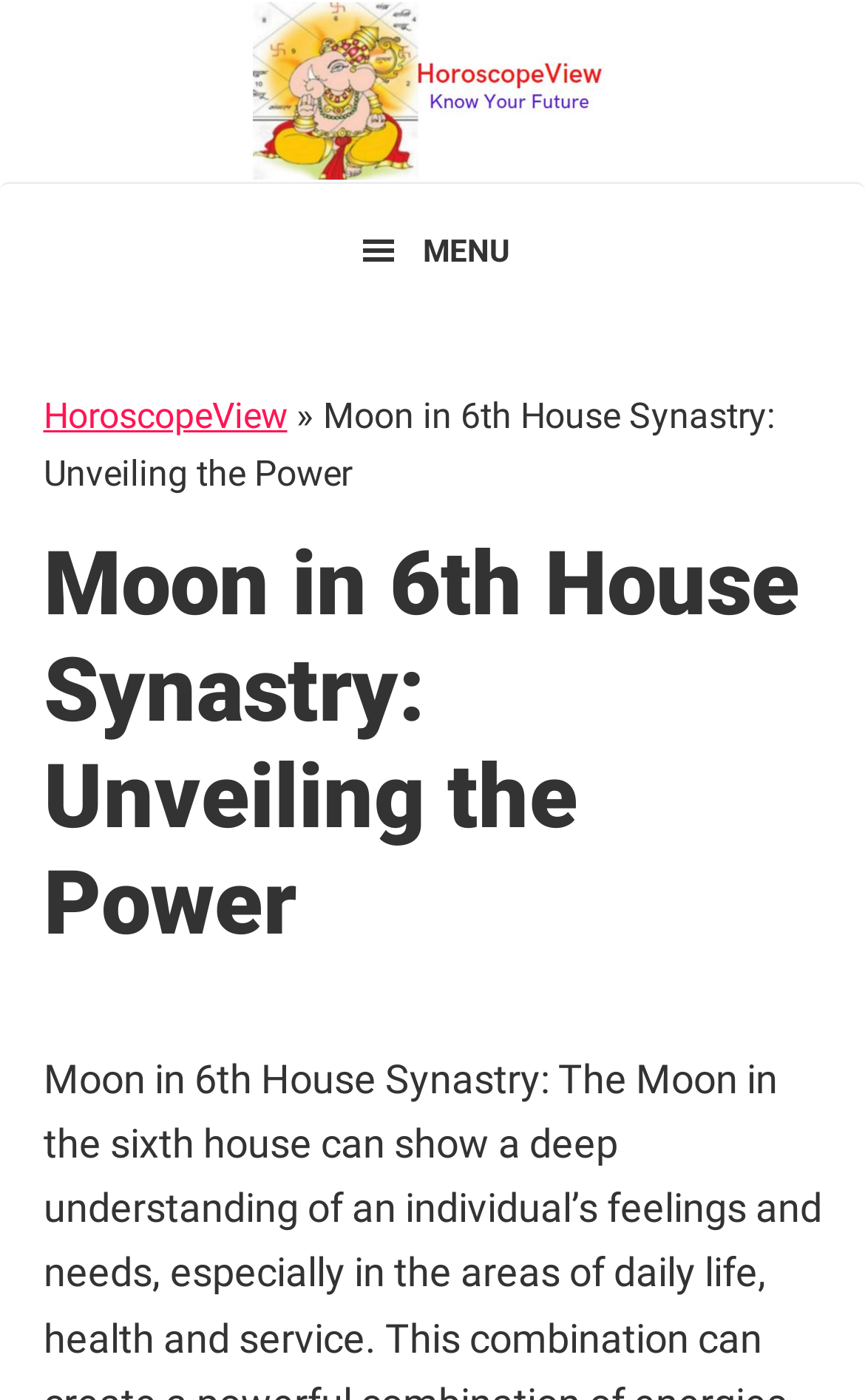Can you look at the image and give a comprehensive answer to the question:
What is the relationship between the 'HoroscopeView' link and the main content?

The 'HoroscopeView' link is likely a navigation element that allows users to access a specific section or feature related to horoscopes, which is relevant to the main content of the webpage, 'Moon in 6th House Synastry: Unveiling the Power'.